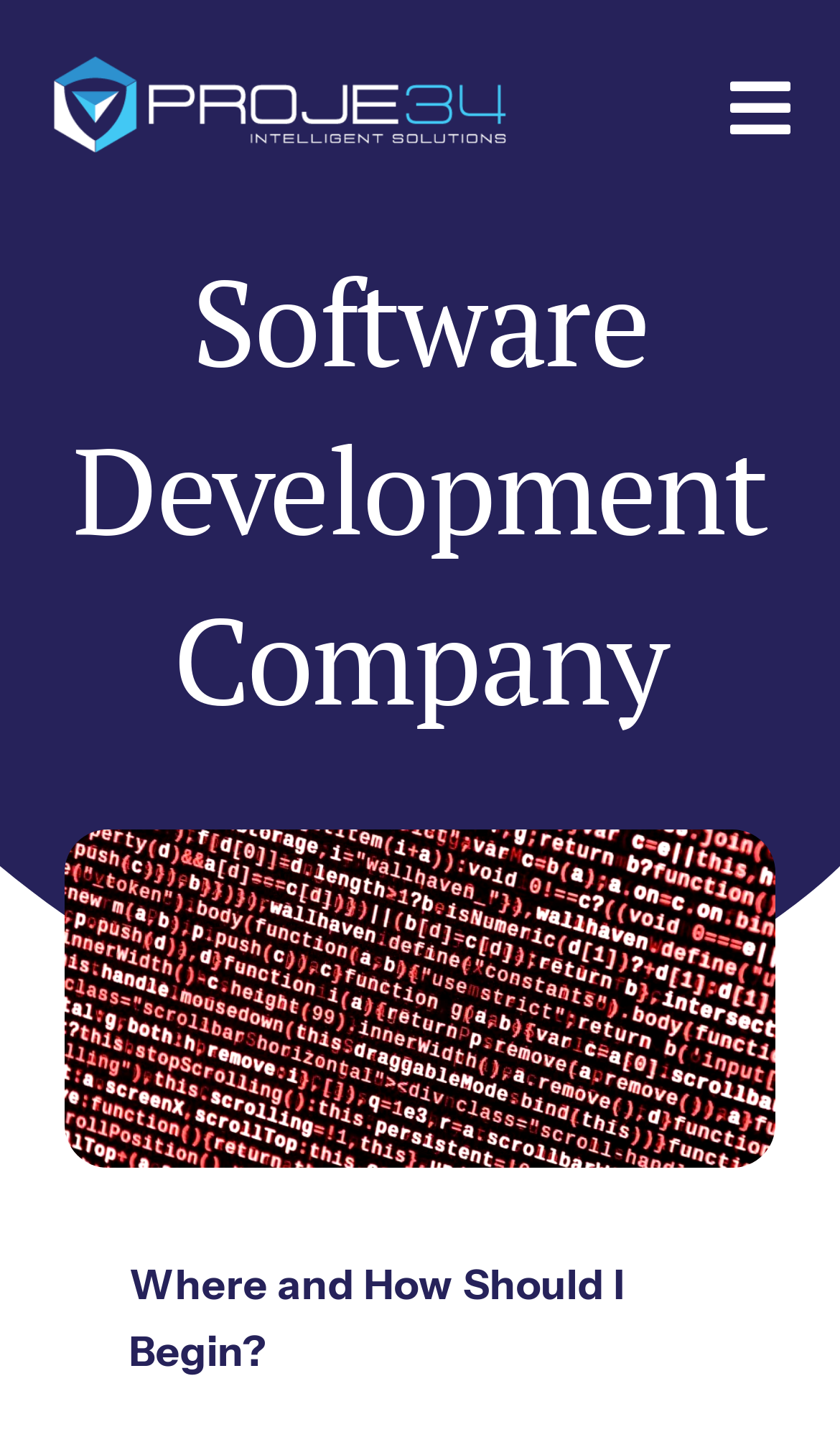Respond to the question below with a single word or phrase: What is the last navigation link?

Yazılar